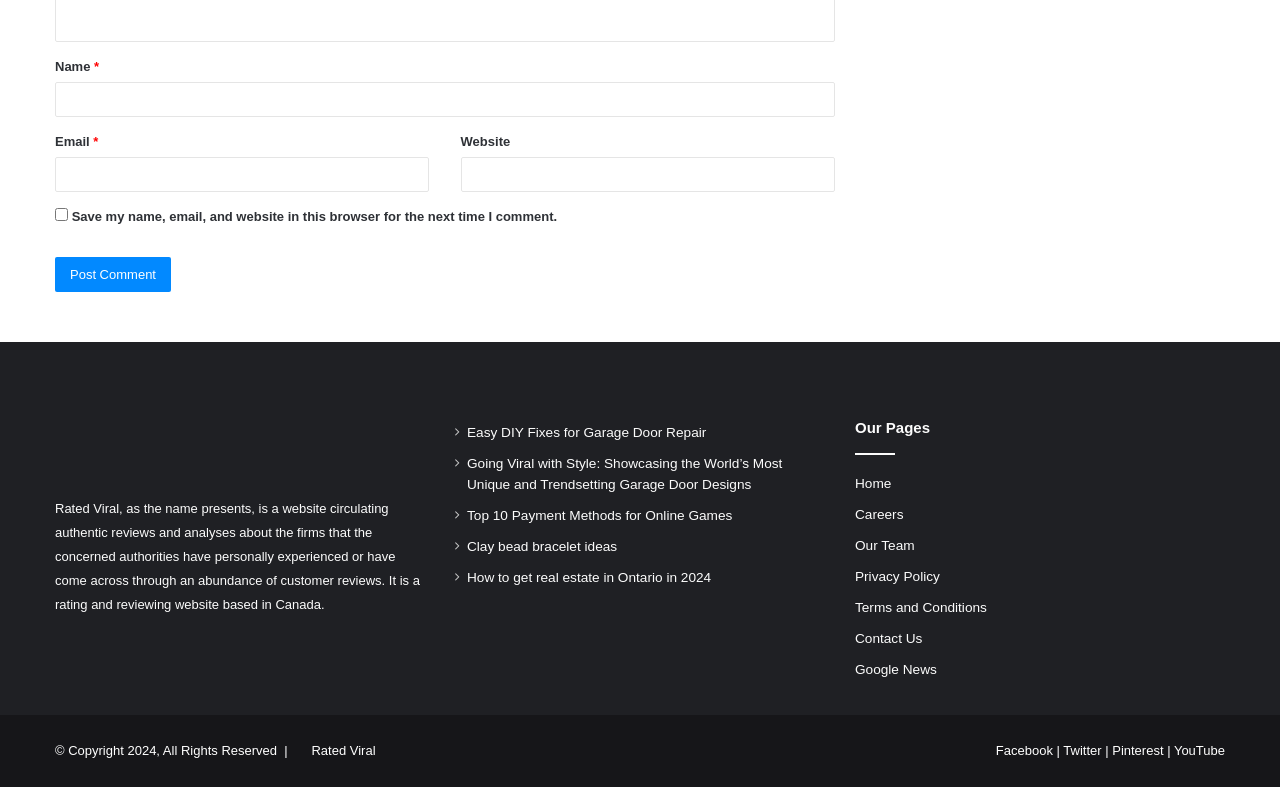Please specify the bounding box coordinates for the clickable region that will help you carry out the instruction: "Contact Us".

[0.668, 0.802, 0.721, 0.821]